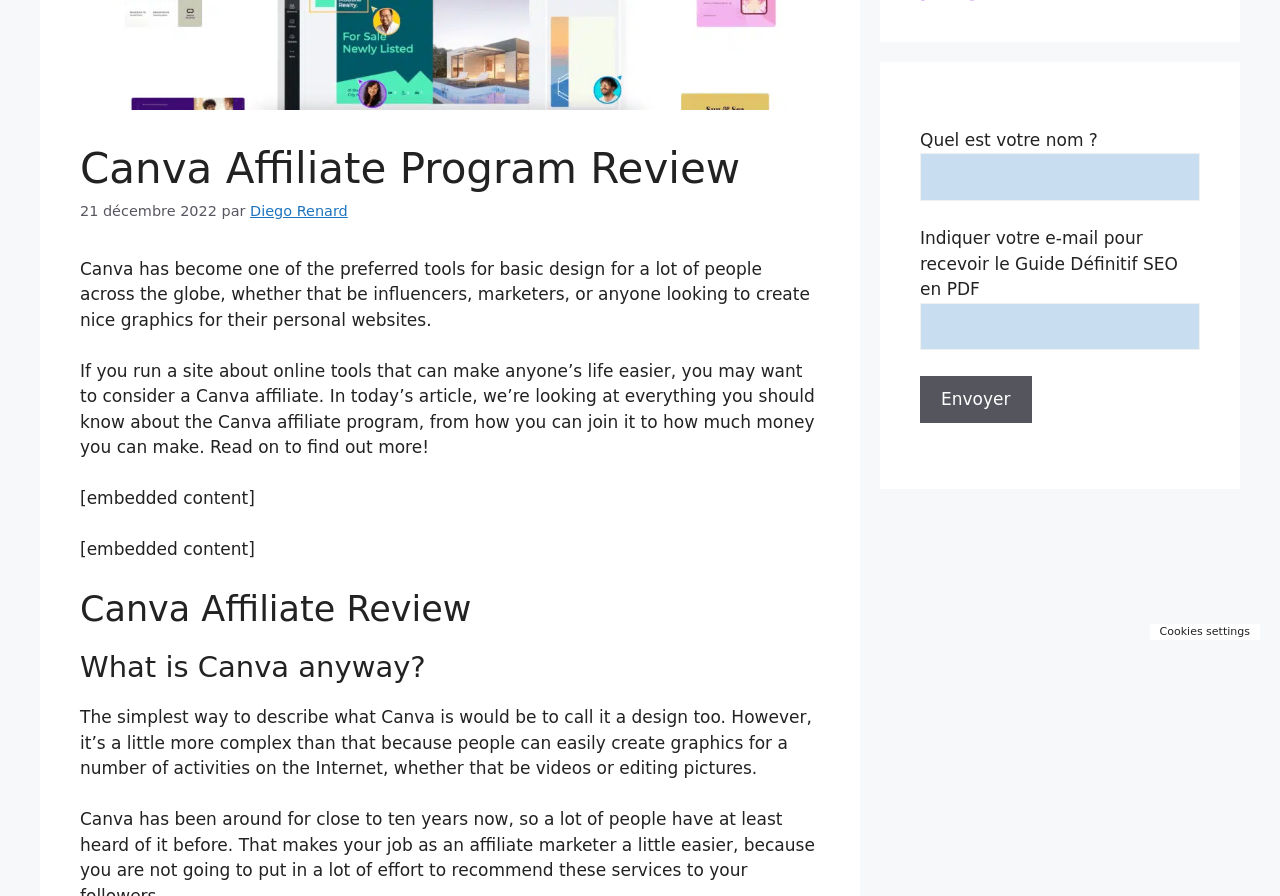Identify the bounding box coordinates for the UI element described as follows: name="your-name". Use the format (top-left x, top-left y, bottom-right x, bottom-right y) and ensure all values are floating point numbers between 0 and 1.

[0.719, 0.171, 0.938, 0.224]